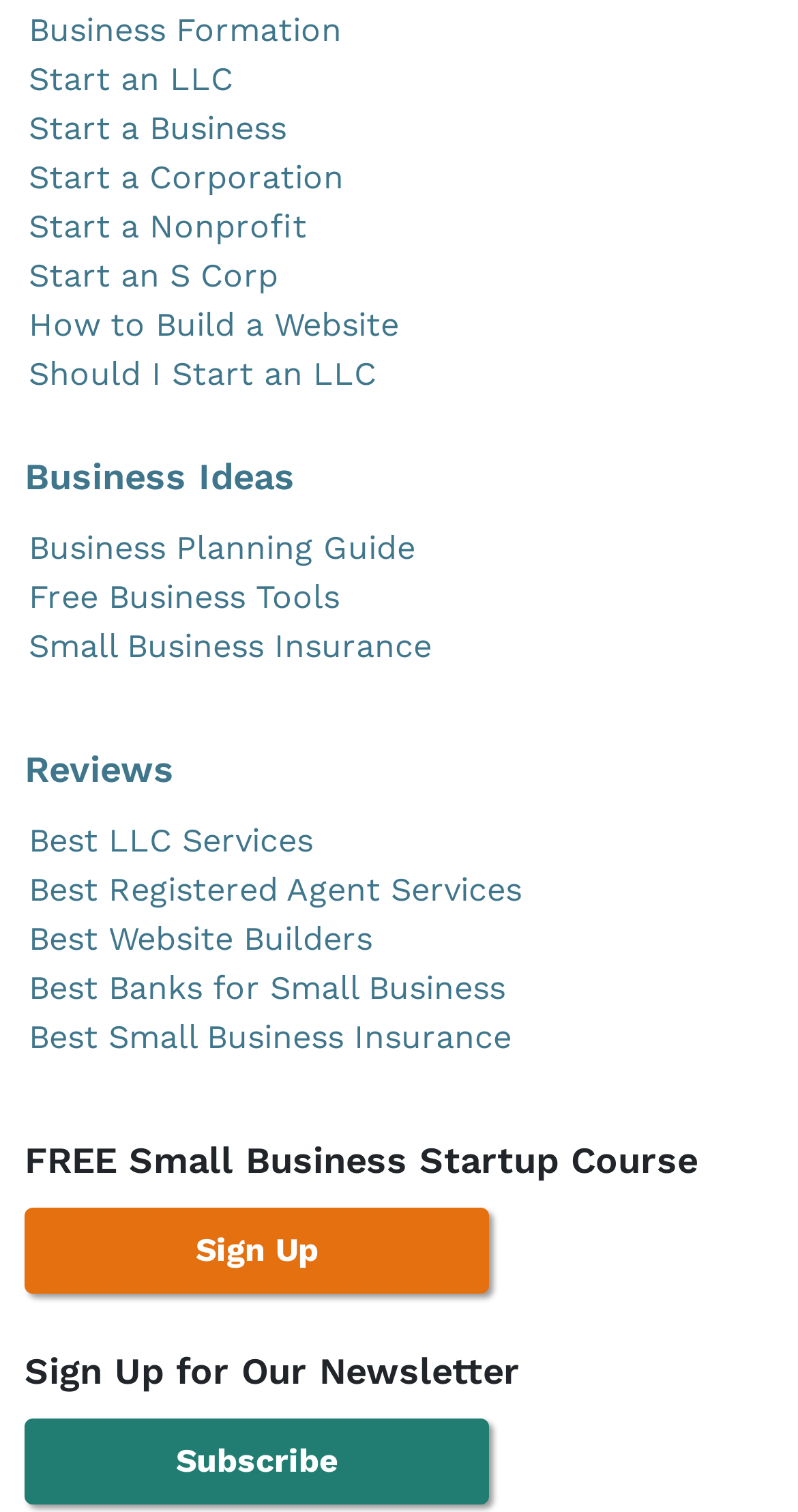Identify the bounding box coordinates of the clickable region required to complete the instruction: "Learn about business formation". The coordinates should be given as four float numbers within the range of 0 and 1, i.e., [left, top, right, bottom].

[0.036, 0.007, 0.428, 0.033]